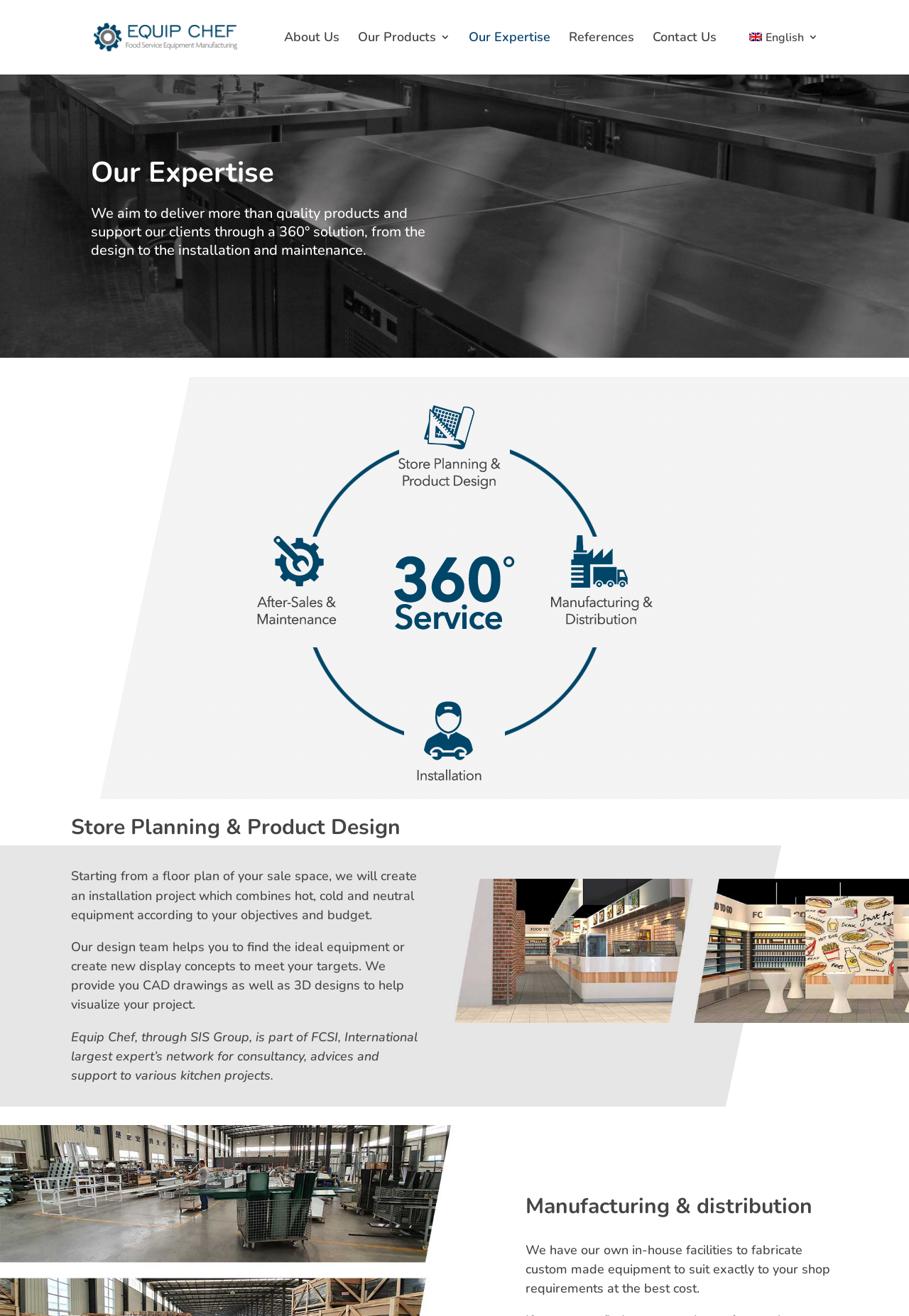Predict the bounding box coordinates for the UI element described as: "Contact Us". The coordinates should be four float numbers between 0 and 1, presented as [left, top, right, bottom].

[0.718, 0.024, 0.788, 0.043]